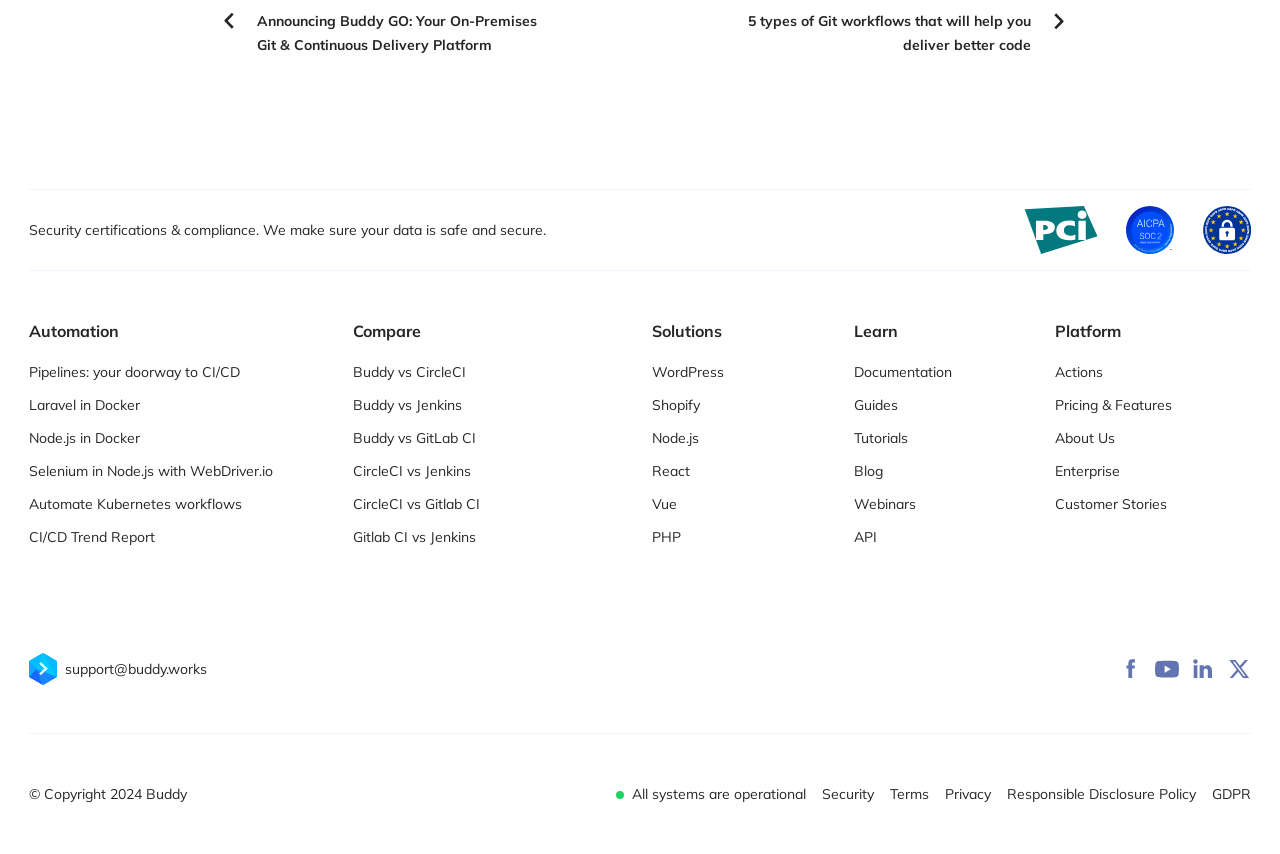Determine the bounding box of the UI component based on this description: "Laravel in Docker". The bounding box coordinates should be four float values between 0 and 1, i.e., [left, top, right, bottom].

[0.023, 0.461, 0.109, 0.484]